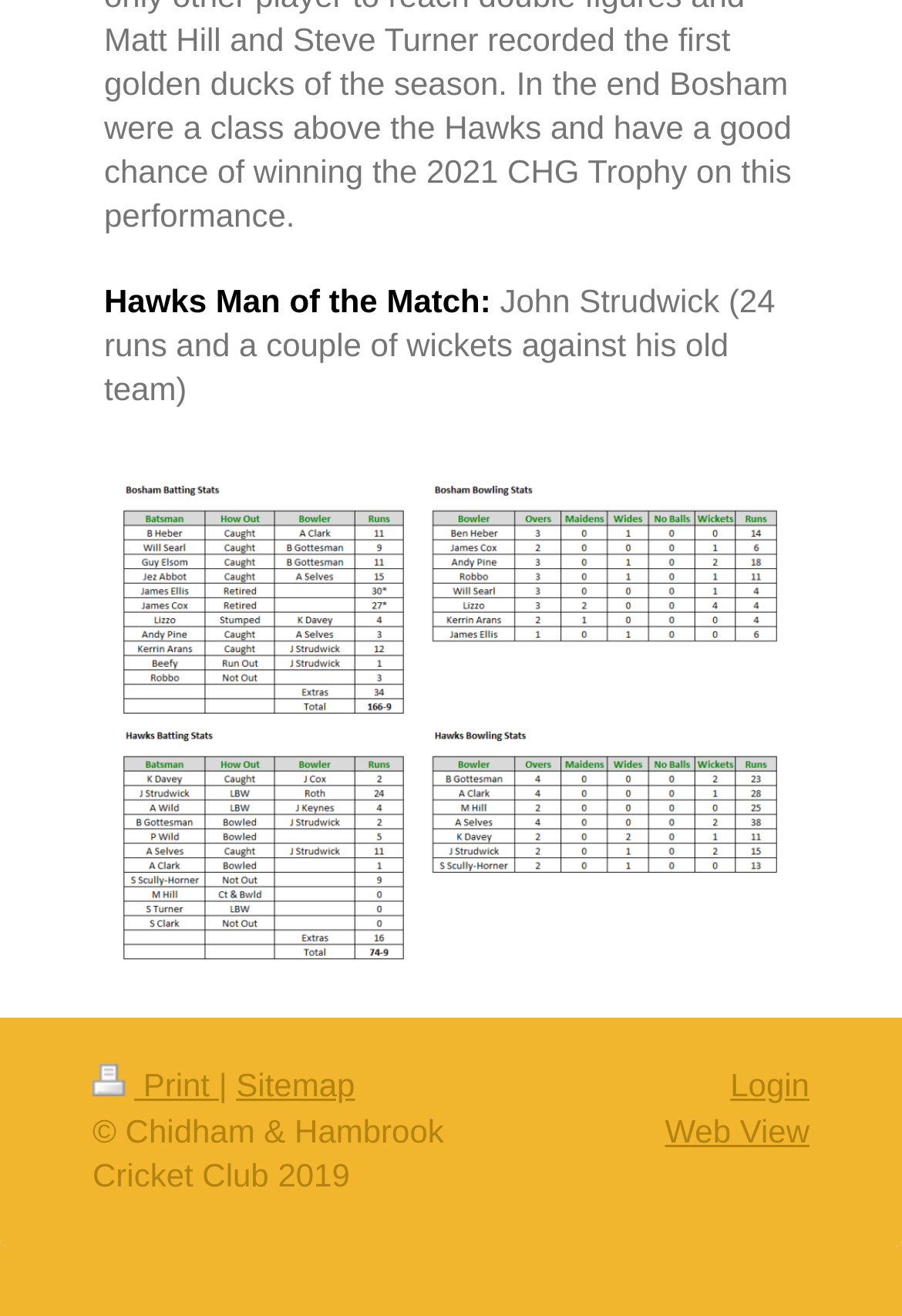Using the description "Sitemap", predict the bounding box of the relevant HTML element.

[0.262, 0.81, 0.394, 0.838]